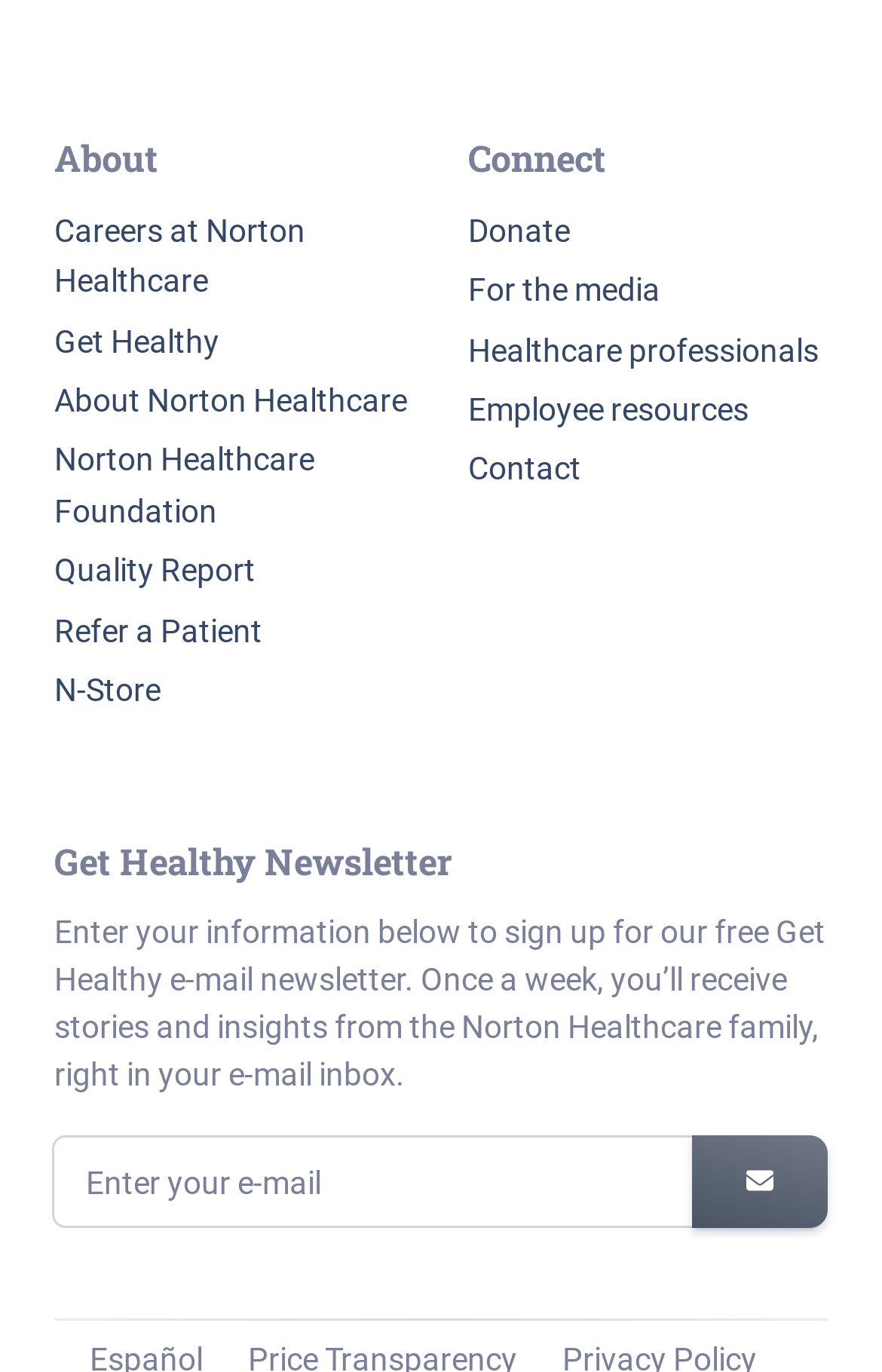Identify the bounding box coordinates for the element that needs to be clicked to fulfill this instruction: "Contact Norton Healthcare". Provide the coordinates in the format of four float numbers between 0 and 1: [left, top, right, bottom].

[0.531, 0.324, 0.928, 0.367]